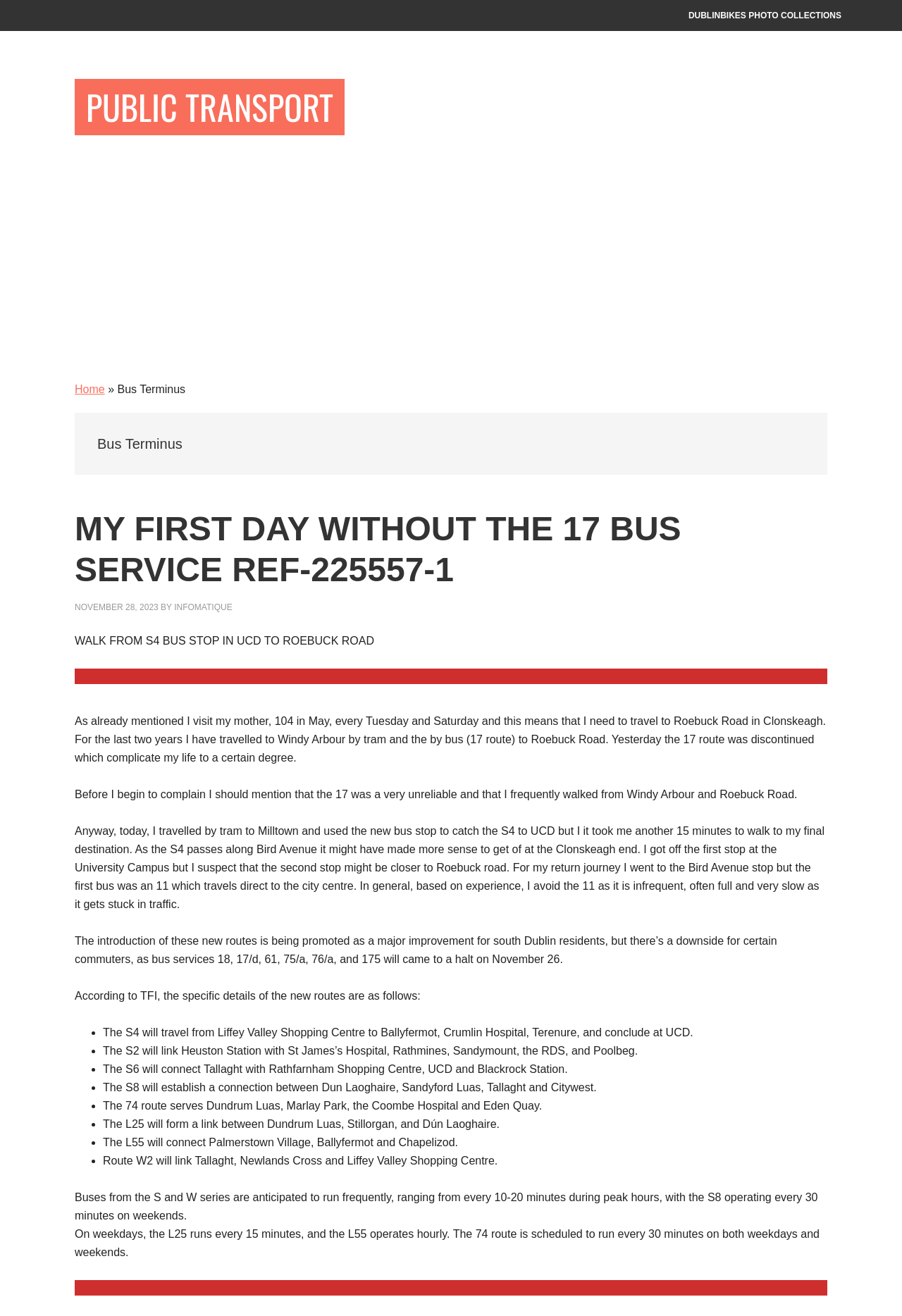Based on what you see in the screenshot, provide a thorough answer to this question: What is the alternative bus stop the author could have taken?

The author mentions that they got off at the first stop at the University Campus, but suspects that the second stop might be closer to Roebuck Road, which is the Clonskeagh end.